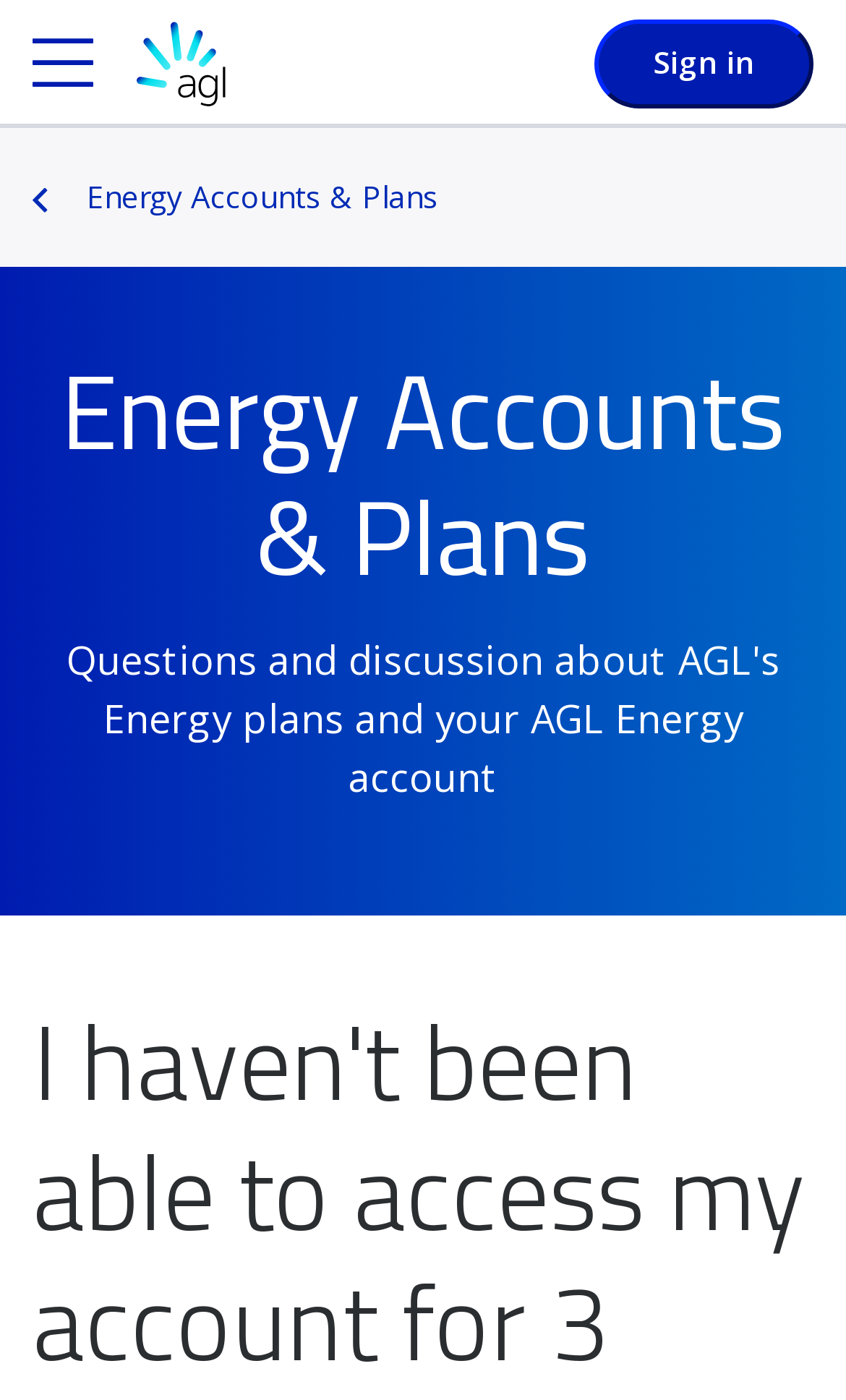Is the user currently signed in?
Examine the webpage screenshot and provide an in-depth answer to the question.

The user is not currently signed in, as there is a 'Sign in' link at the top right corner of the webpage, indicating that the user needs to sign in to access their account.